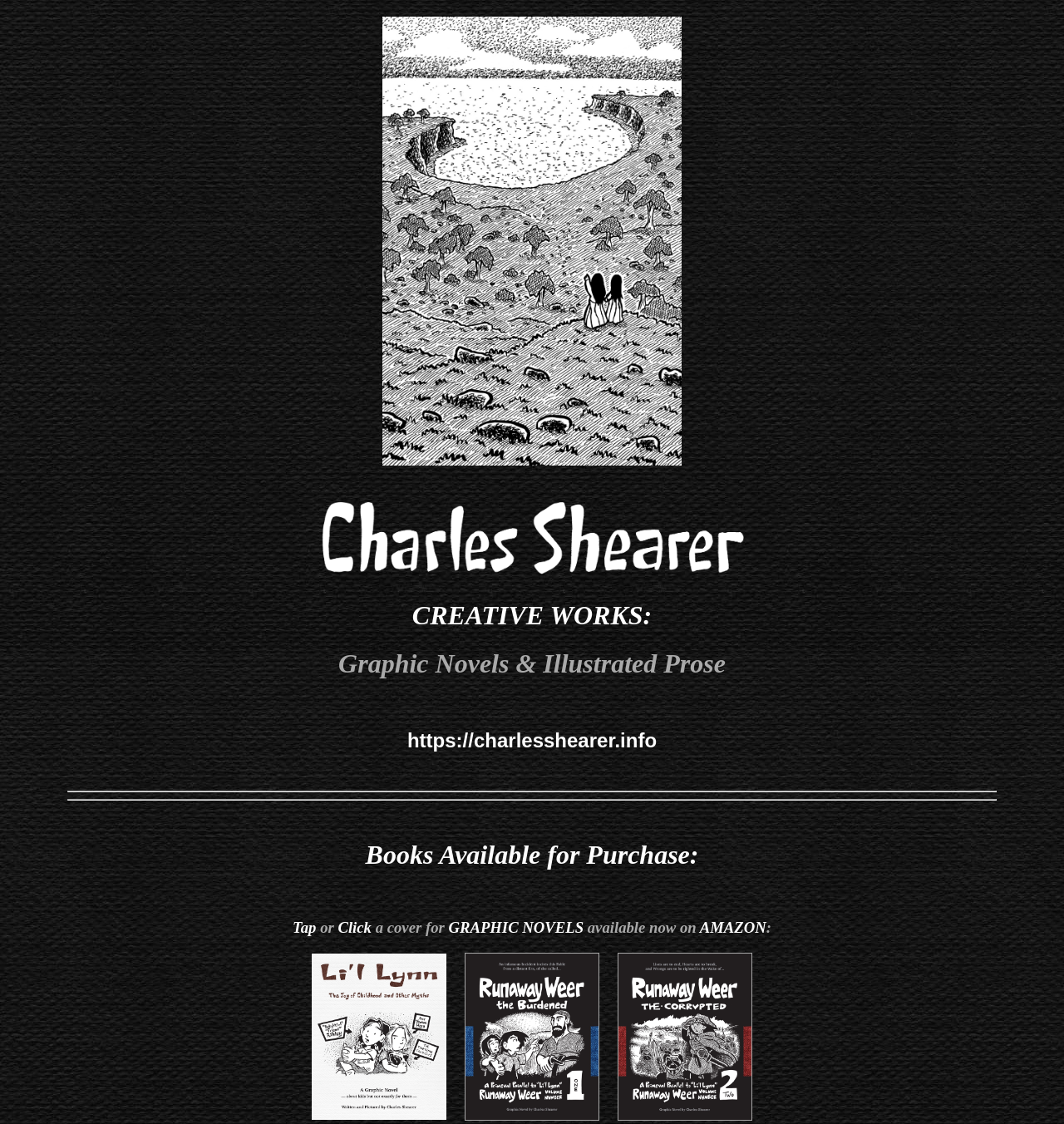What is the purpose of the separators on the webpage?
Please use the image to provide a one-word or short phrase answer.

To separate sections